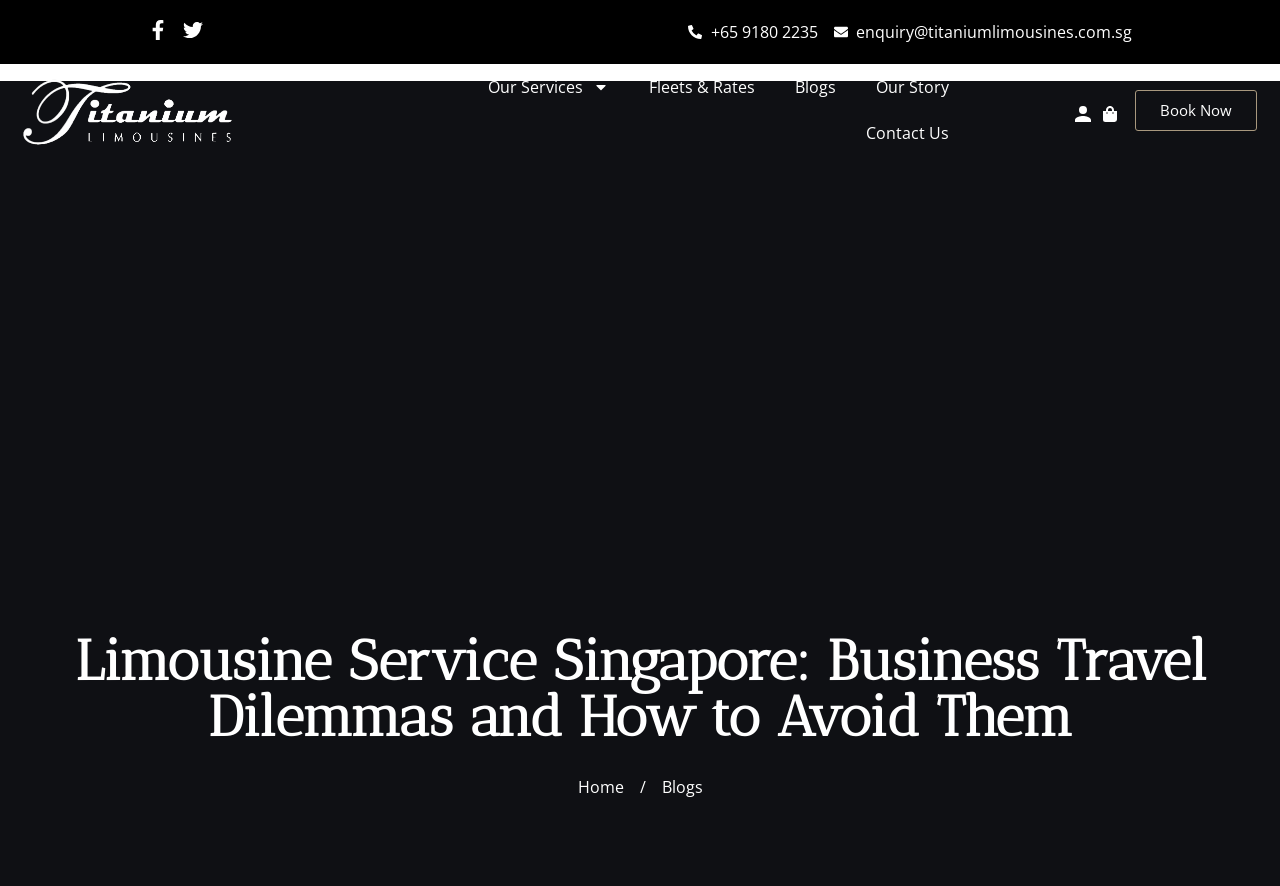Using the information in the image, give a detailed answer to the following question: What is the phone number to contact Titanium Limousines?

I found the phone number by looking at the top section of the webpage, where the contact information is usually displayed. The phone number is a clickable link, which suggests that it's a way to get in touch with the company.